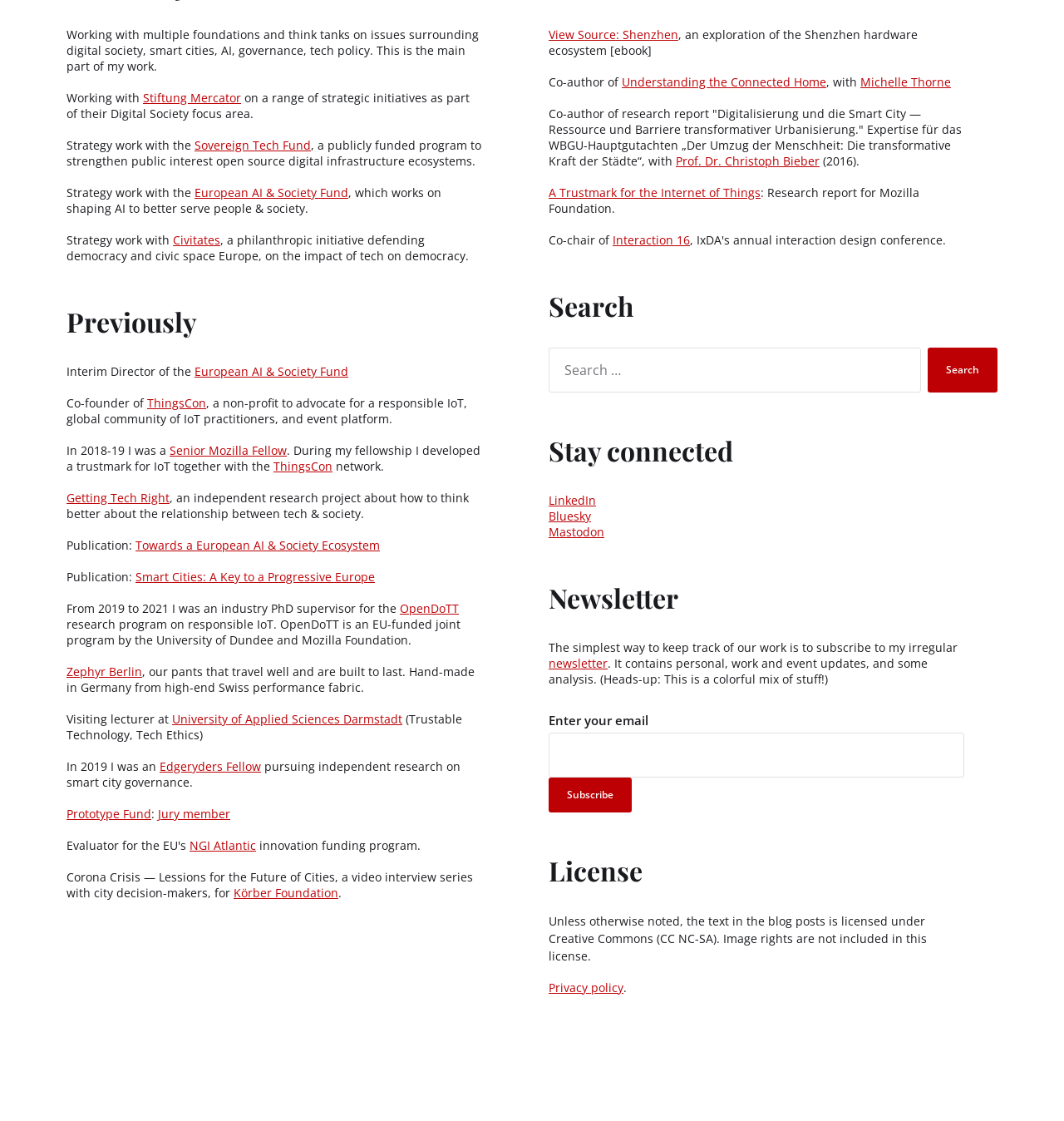Identify the bounding box coordinates for the region of the element that should be clicked to carry out the instruction: "Search for something". The bounding box coordinates should be four float numbers between 0 and 1, i.e., [left, top, right, bottom].

[0.509, 0.31, 0.938, 0.356]